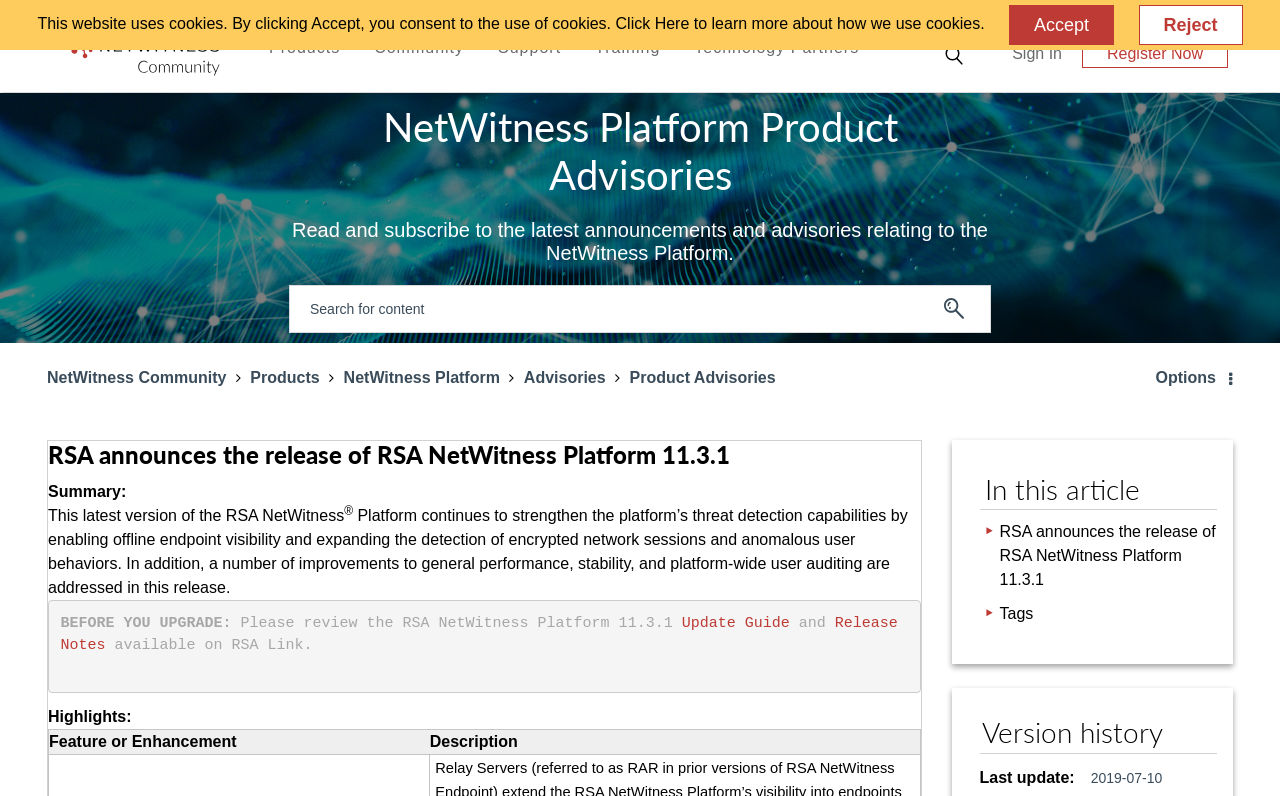Please specify the coordinates of the bounding box for the element that should be clicked to carry out this instruction: "Sign in to the website". The coordinates must be four float numbers between 0 and 1, formatted as [left, top, right, bottom].

[0.775, 0.04, 0.845, 0.095]